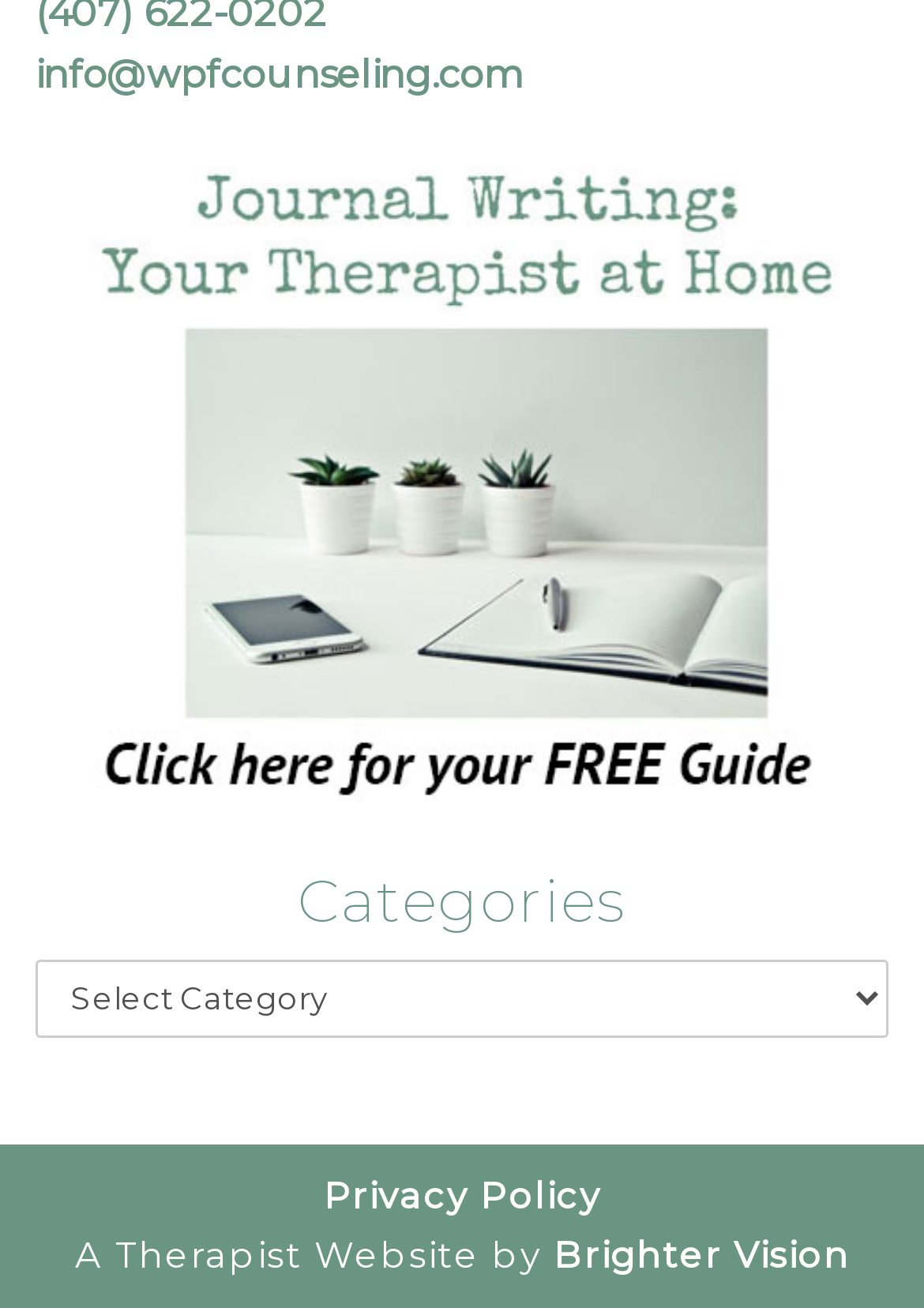Using the description "info@wpfcounseling.com", predict the bounding box of the relevant HTML element.

[0.038, 0.04, 0.564, 0.074]